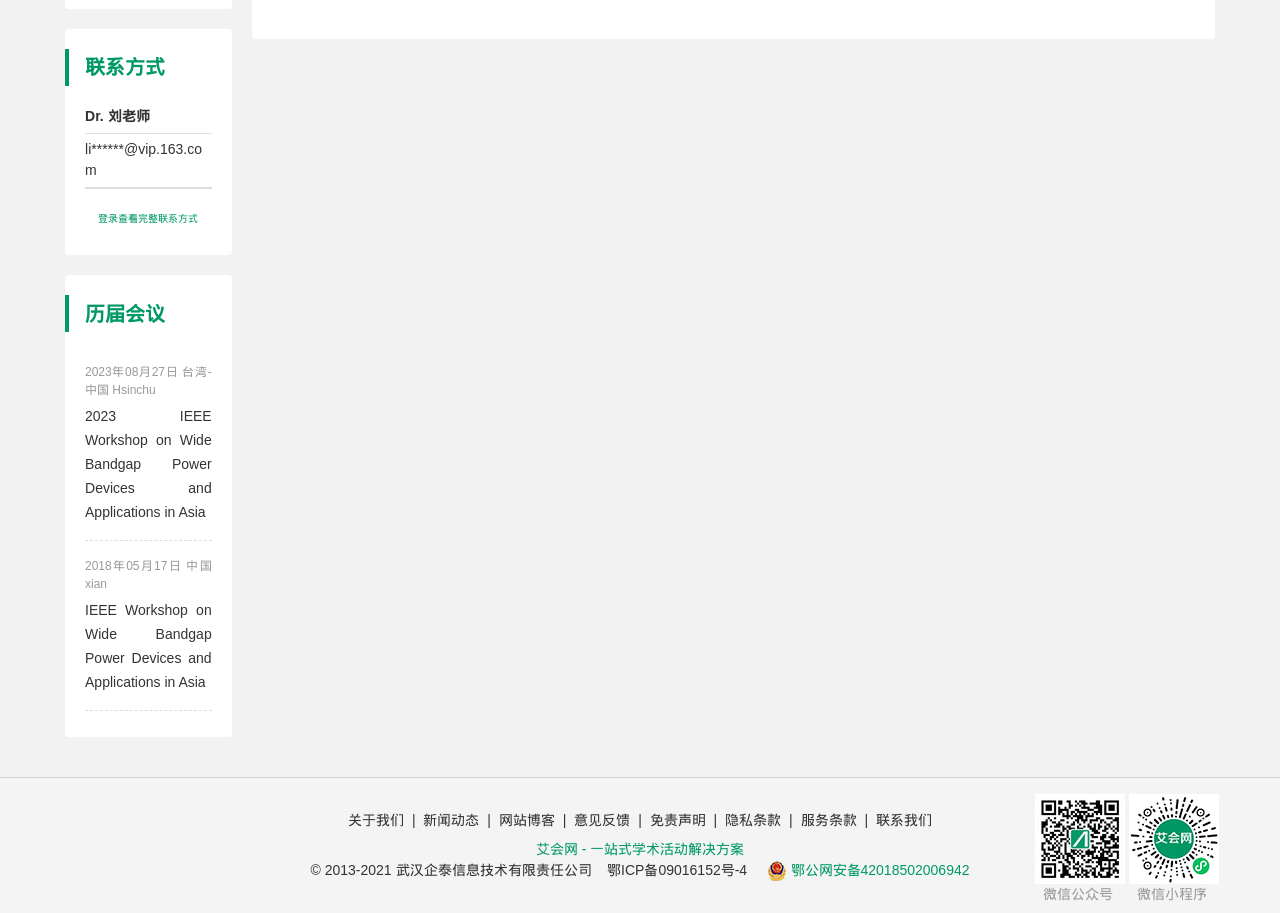Bounding box coordinates are given in the format (top-left x, top-left y, bottom-right x, bottom-right y). All values should be floating point numbers between 0 and 1. Provide the bounding box coordinate for the UI element described as: 关于我们

[0.272, 0.887, 0.316, 0.91]